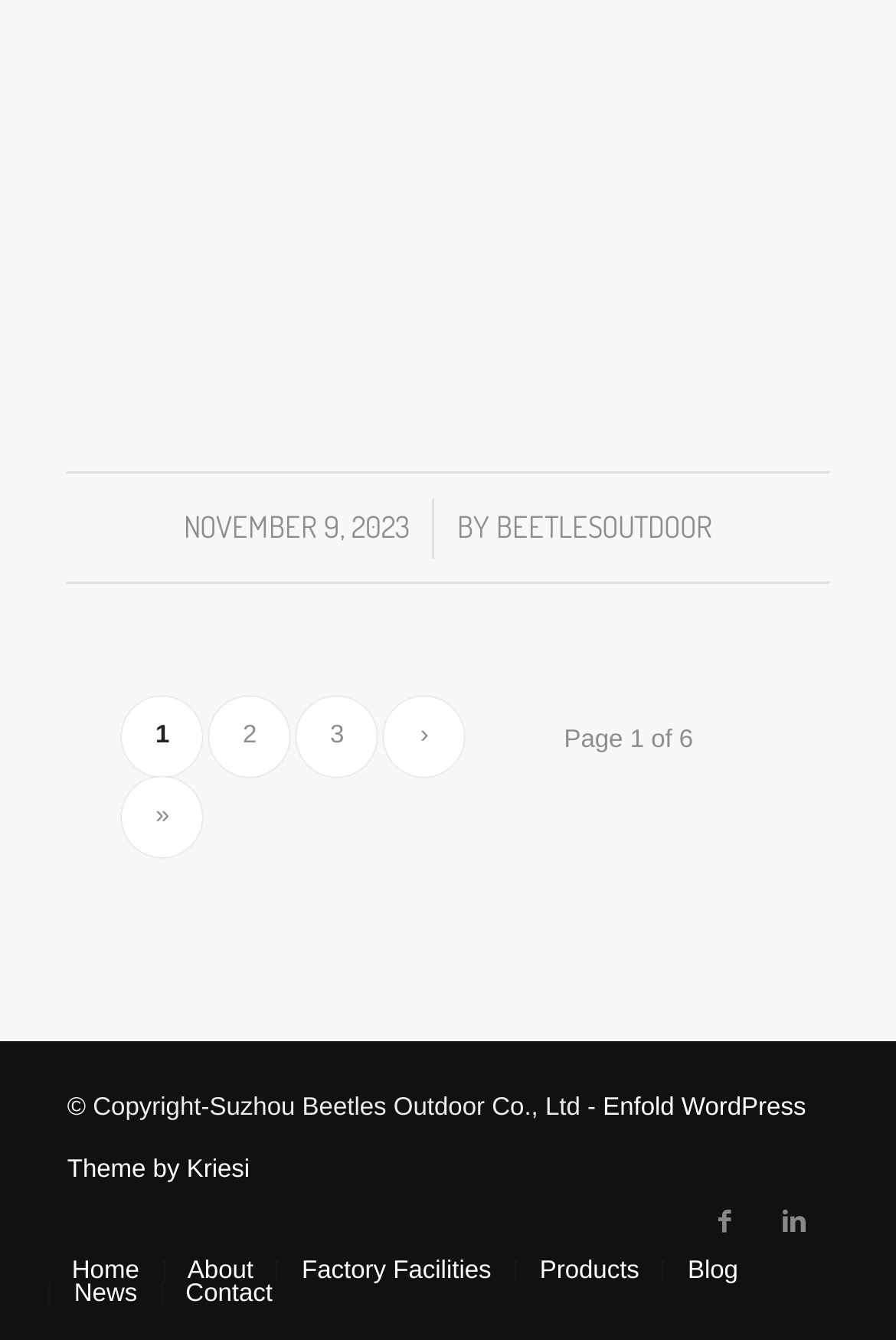Determine the coordinates of the bounding box that should be clicked to complete the instruction: "go to page 2". The coordinates should be represented by four float numbers between 0 and 1: [left, top, right, bottom].

[0.234, 0.52, 0.324, 0.581]